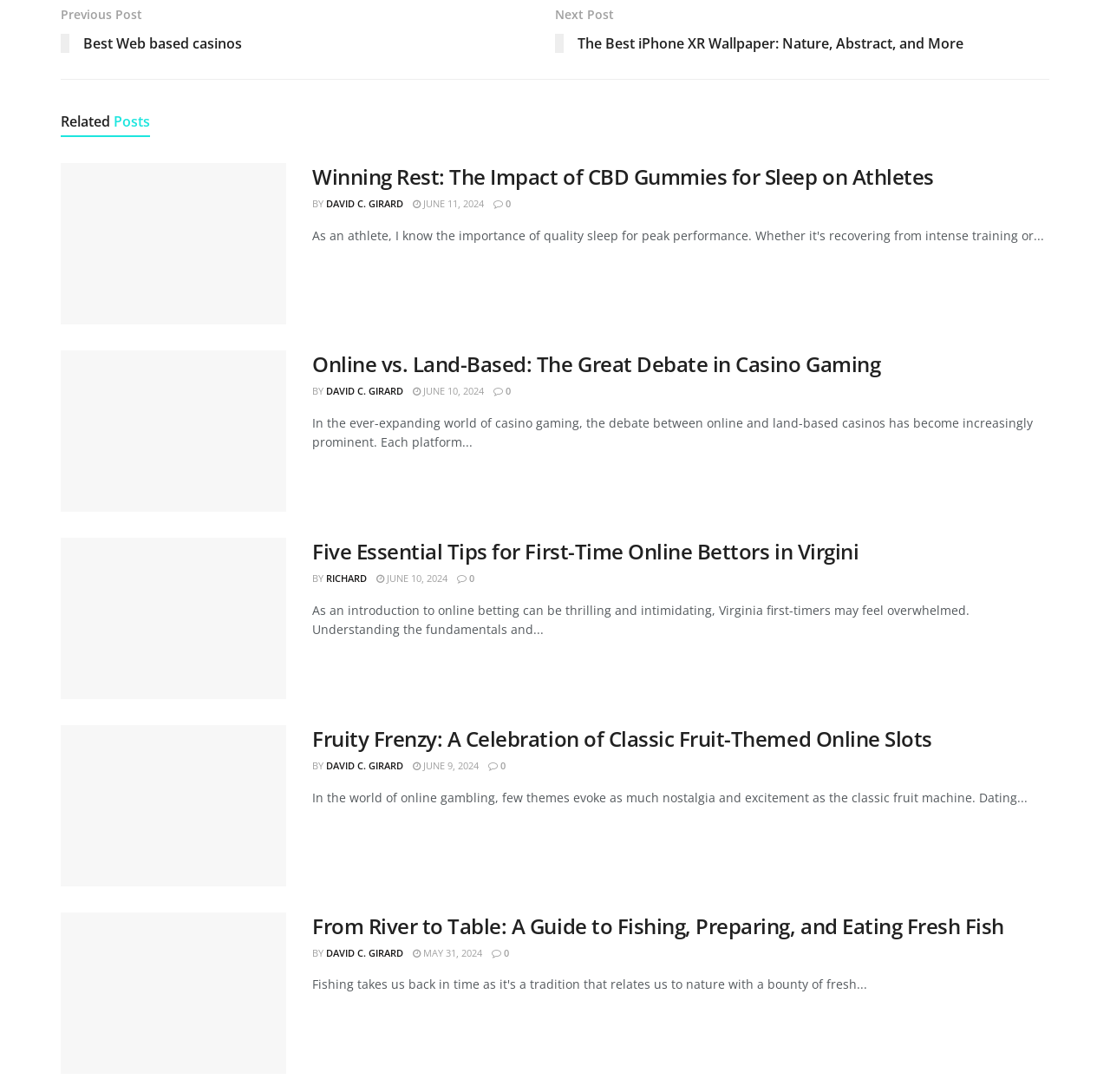Pinpoint the bounding box coordinates of the clickable element needed to complete the instruction: "Read the article 'Winning Rest: The Impact of CBD Gummies for Sleep on Athletes'". The coordinates should be provided as four float numbers between 0 and 1: [left, top, right, bottom].

[0.281, 0.15, 0.945, 0.174]